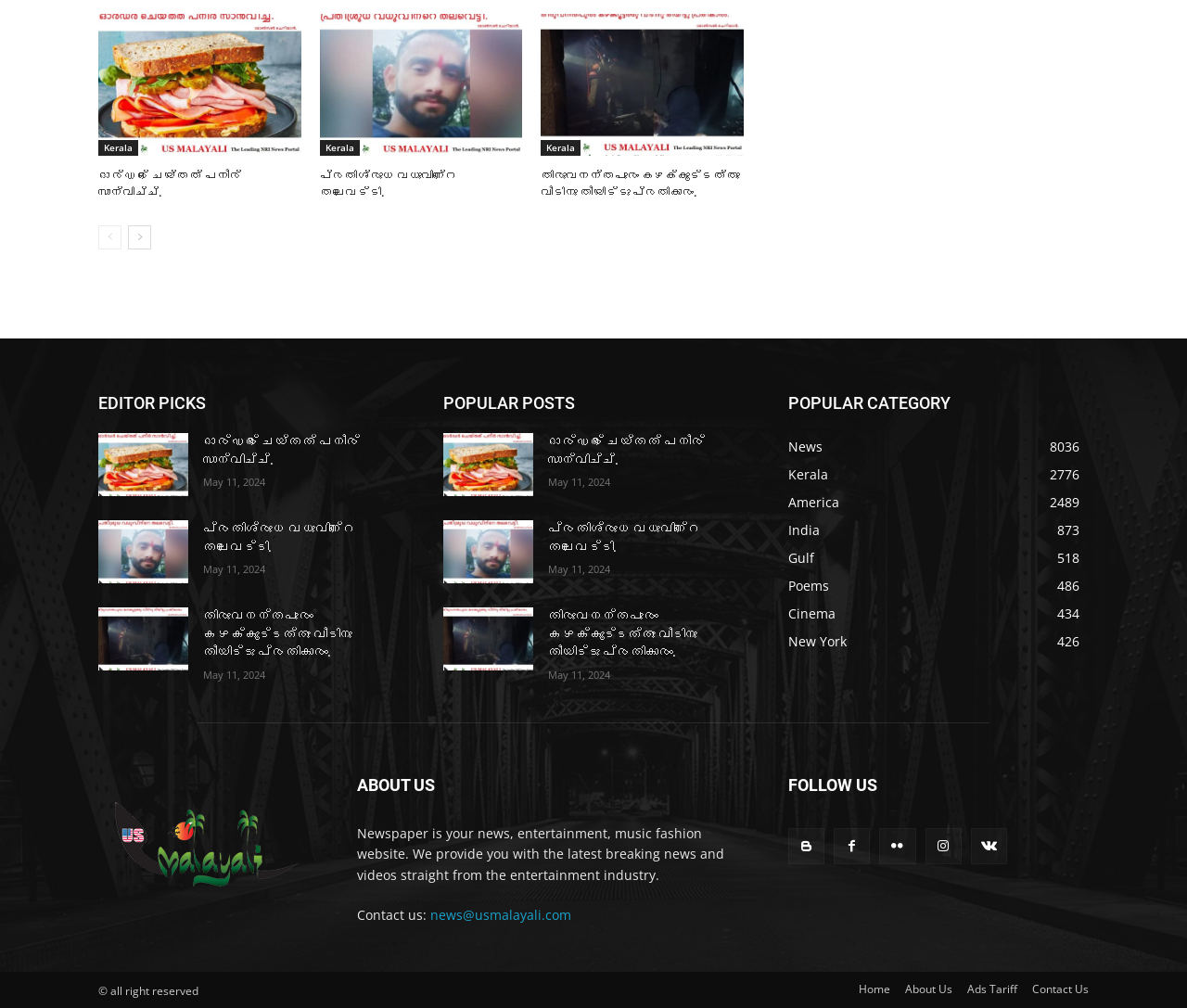From the webpage screenshot, identify the region described by Gwyneth. Provide the bounding box coordinates as (top-left x, top-left y, bottom-right x, bottom-right y), with each value being a floating point number between 0 and 1.

None